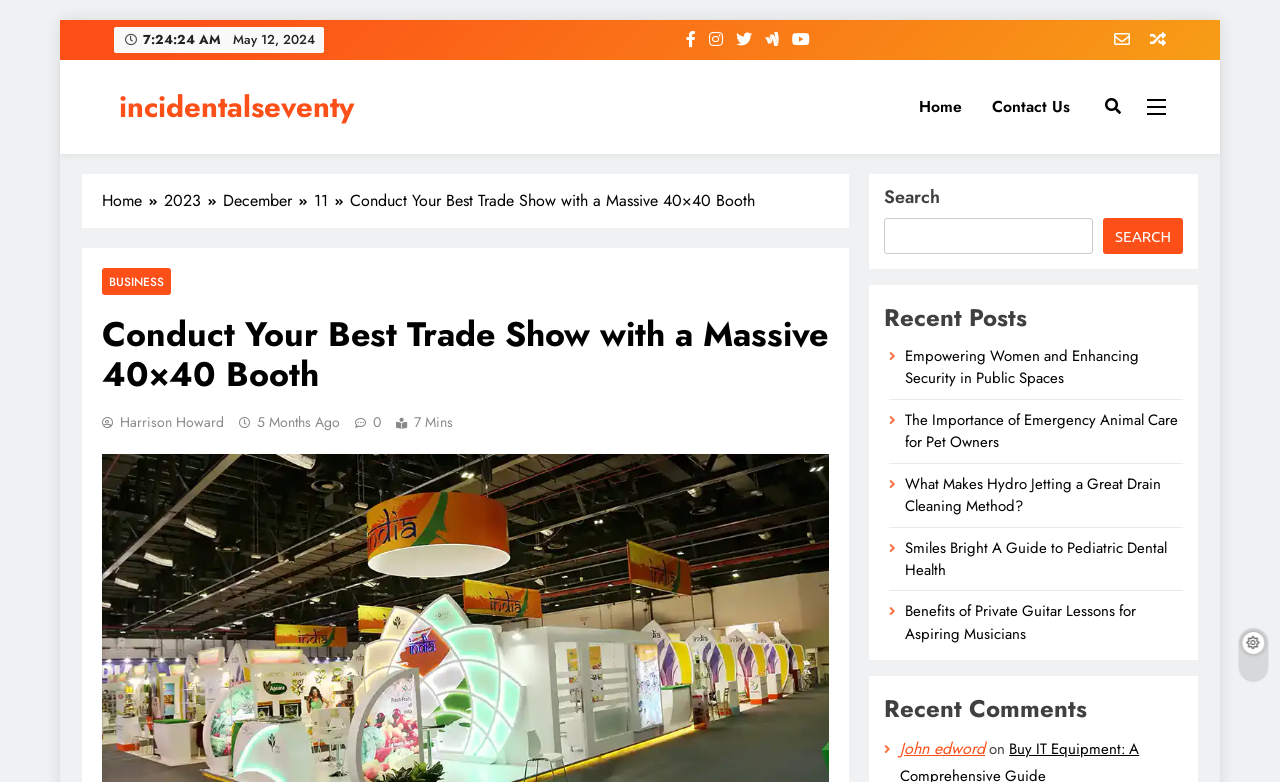Based on what you see in the screenshot, provide a thorough answer to this question: What is the text of the first recent post?

I found the text of the first recent post by looking at the link element with the text 'Empowering Women and Enhancing Security in Public Spaces' at coordinates [0.707, 0.441, 0.89, 0.498]. This link element is inside the heading element with the text 'Recent Posts' at coordinates [0.691, 0.384, 0.924, 0.43].